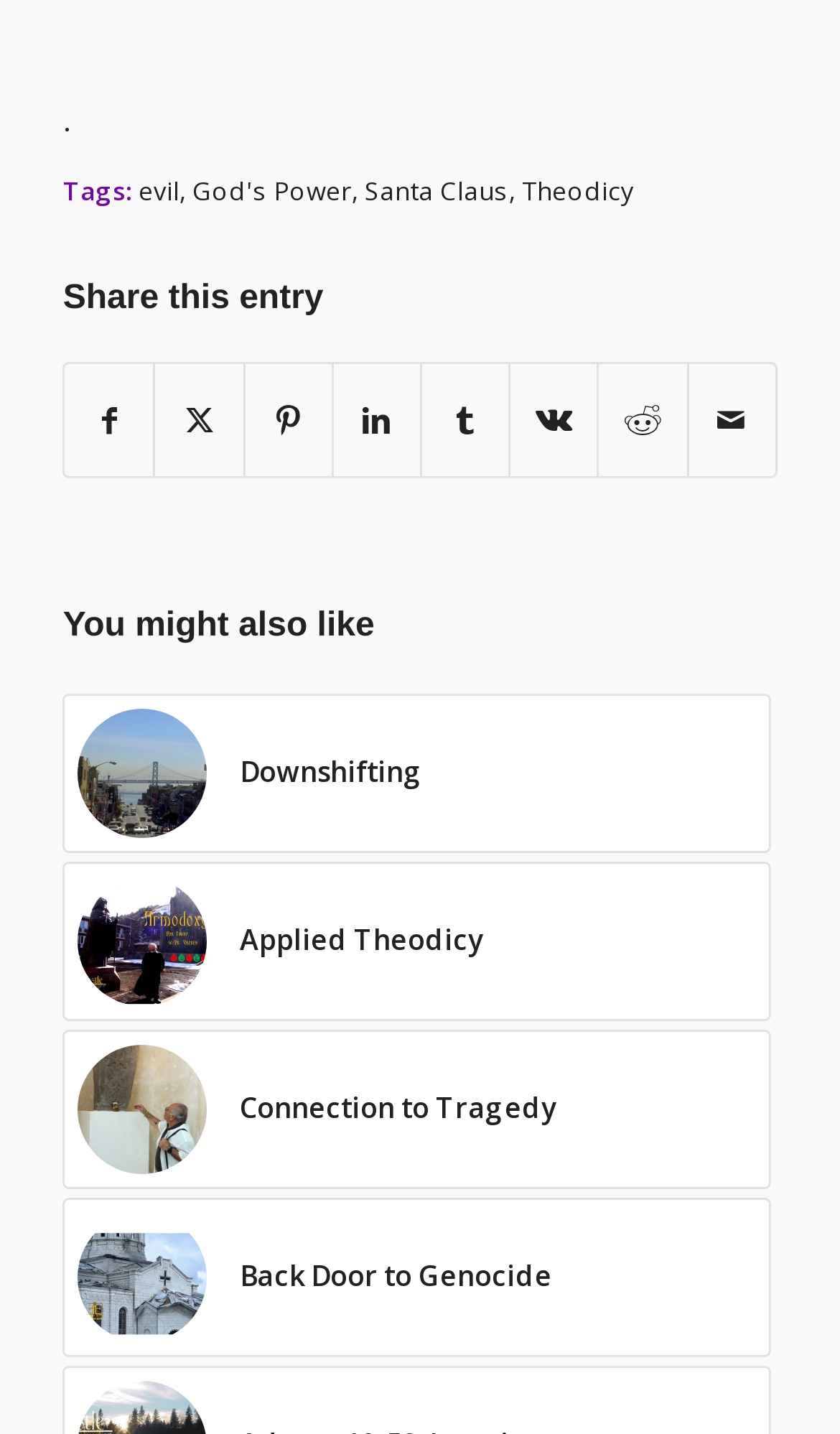Answer in one word or a short phrase: 
What is the category of the first link in the footer?

Tags